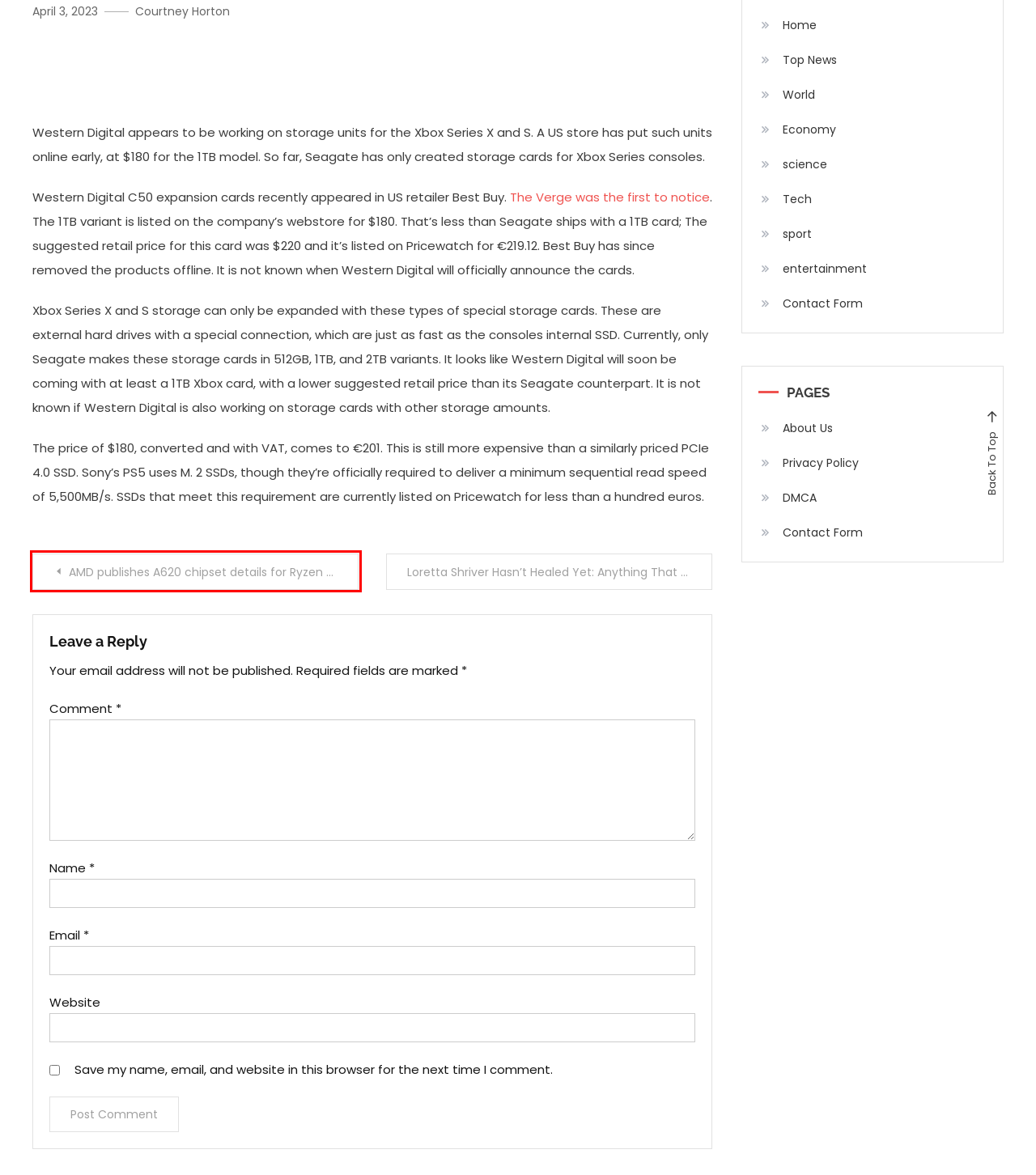Given a screenshot of a webpage with a red bounding box around a UI element, please identify the most appropriate webpage description that matches the new webpage after you click on the element. Here are the candidates:
A. DMCA
B. About Us
C. AMD publishes A620 chipset details for Ryzen 7000 processors
D. Contact Form
E. Courtney Horton
F. Mystery Themes- Free and Premium WordPress Themes
G. Privacy Policy
H. Loretta Shriver Hasn’t Healed Yet: Anything That Could Go Wrong Has Wrong

C